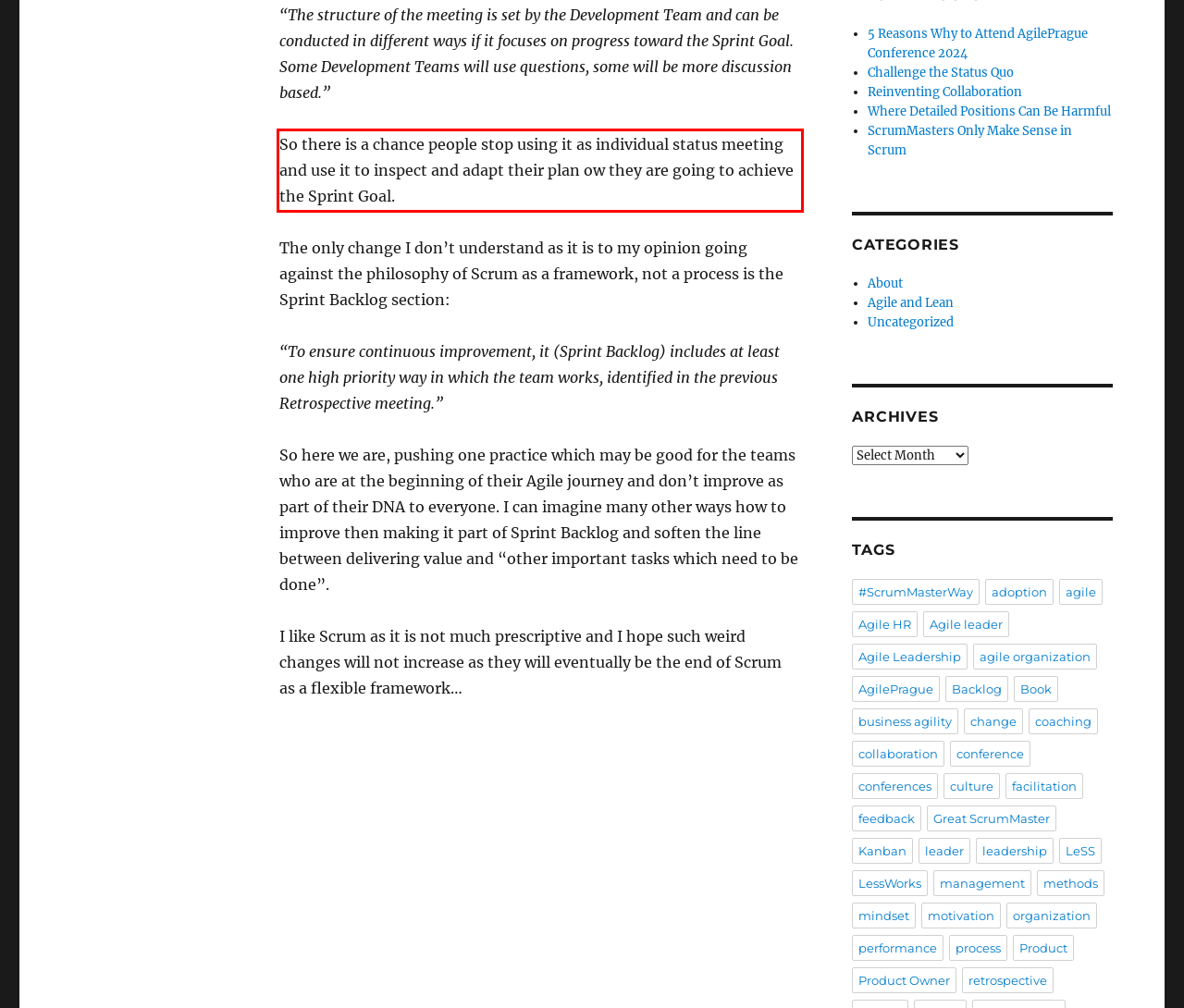You are provided with a screenshot of a webpage that includes a UI element enclosed in a red rectangle. Extract the text content inside this red rectangle.

So there is a chance people stop using it as individual status meeting and use it to inspect and adapt their plan ow they are going to achieve the Sprint Goal.